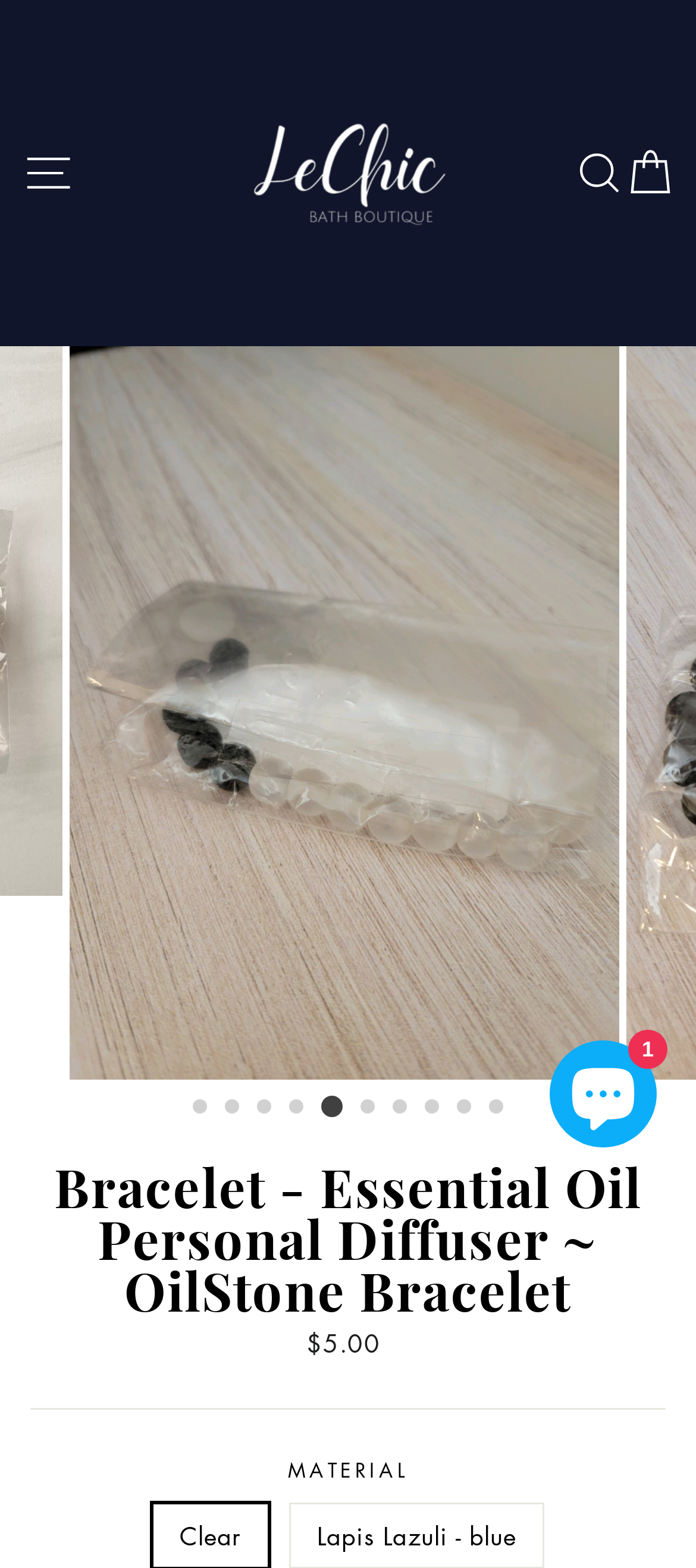How many images are there on the page?
Can you provide an in-depth and detailed response to the question?

I counted the number of image elements on the page, which are the logo image, the product image, and the chat window image, to get the answer.